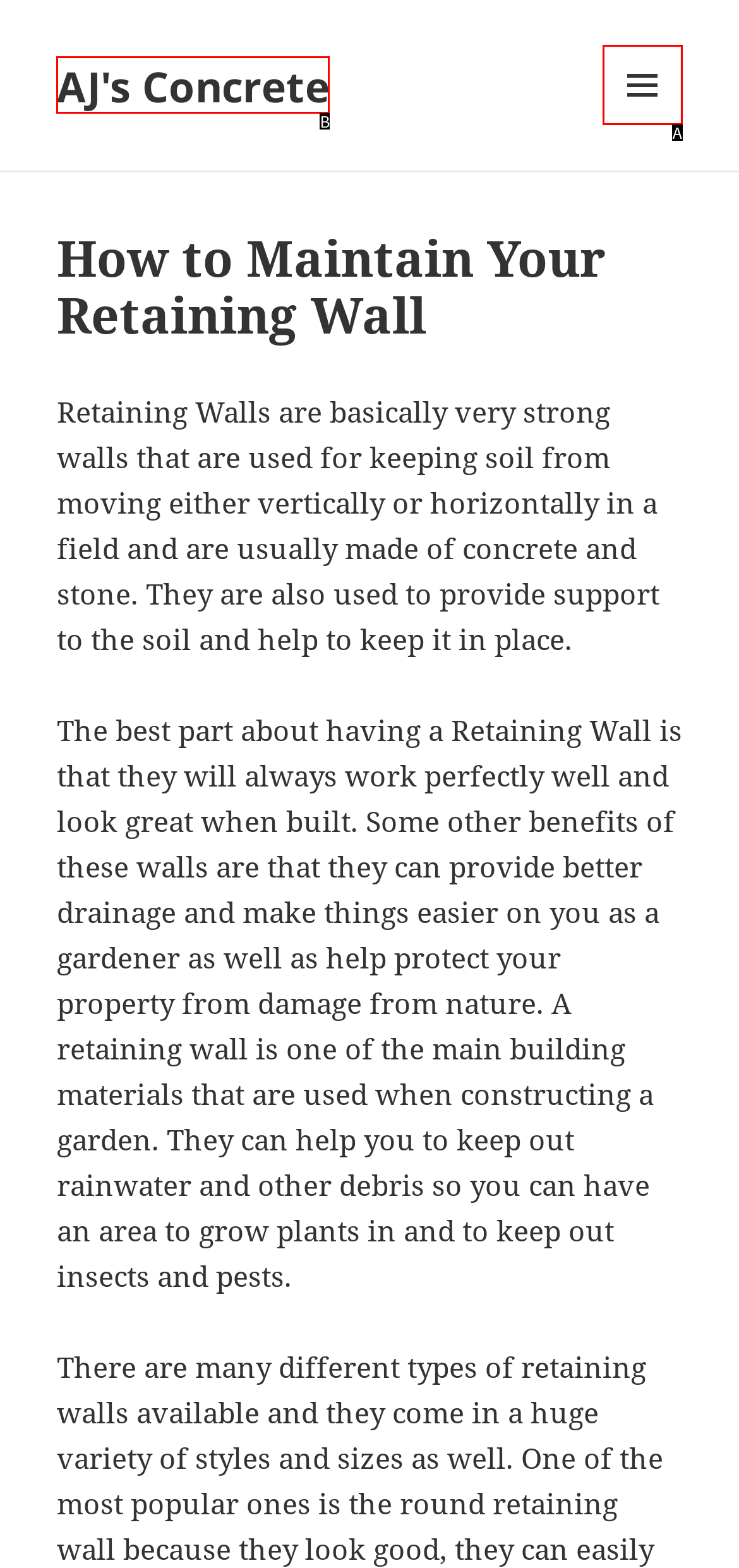Refer to the description: Accessibility and choose the option that best fits. Provide the letter of that option directly from the options.

None